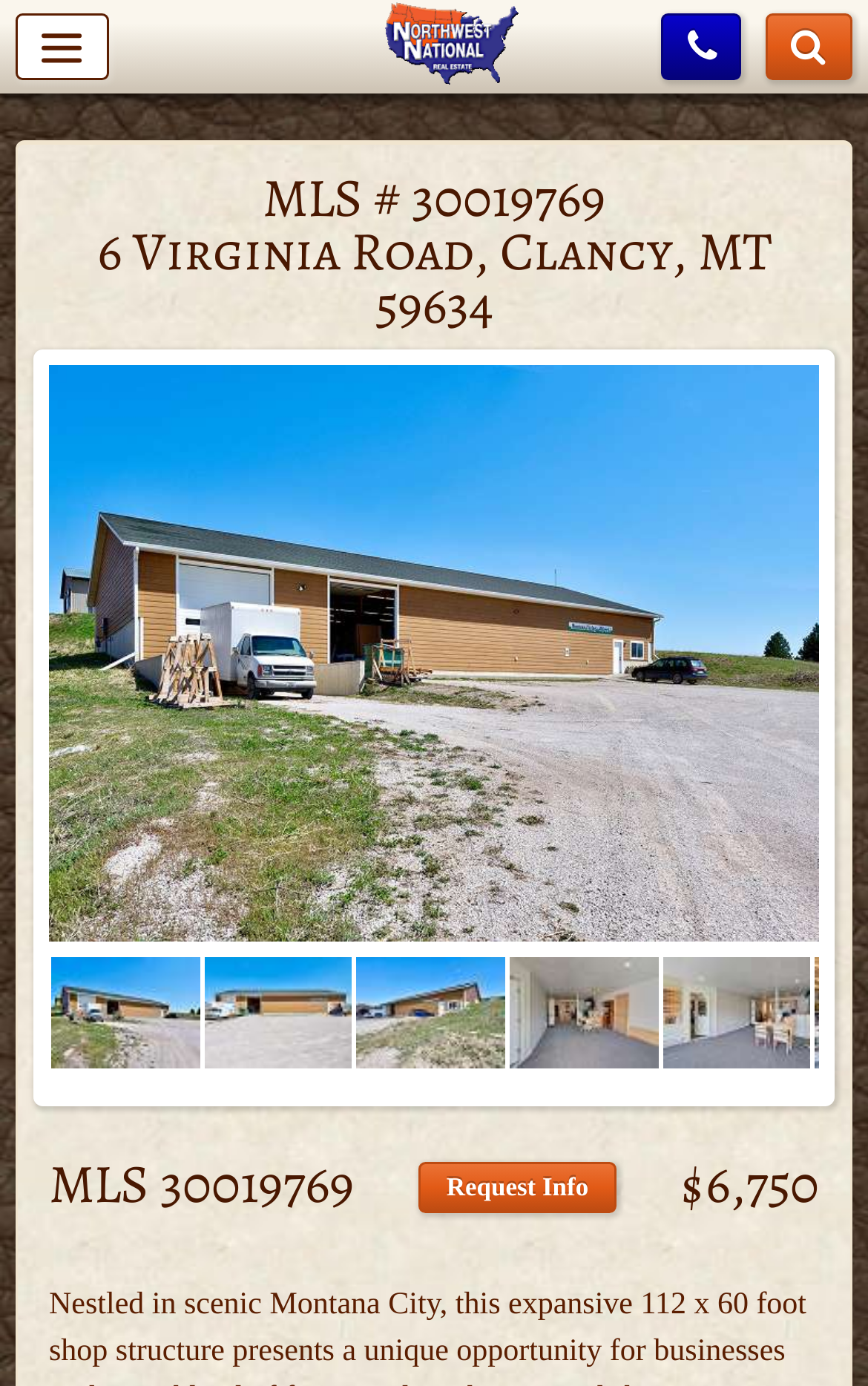Please locate the UI element described by "Search" and provide its bounding box coordinates.

[0.882, 0.01, 0.982, 0.057]